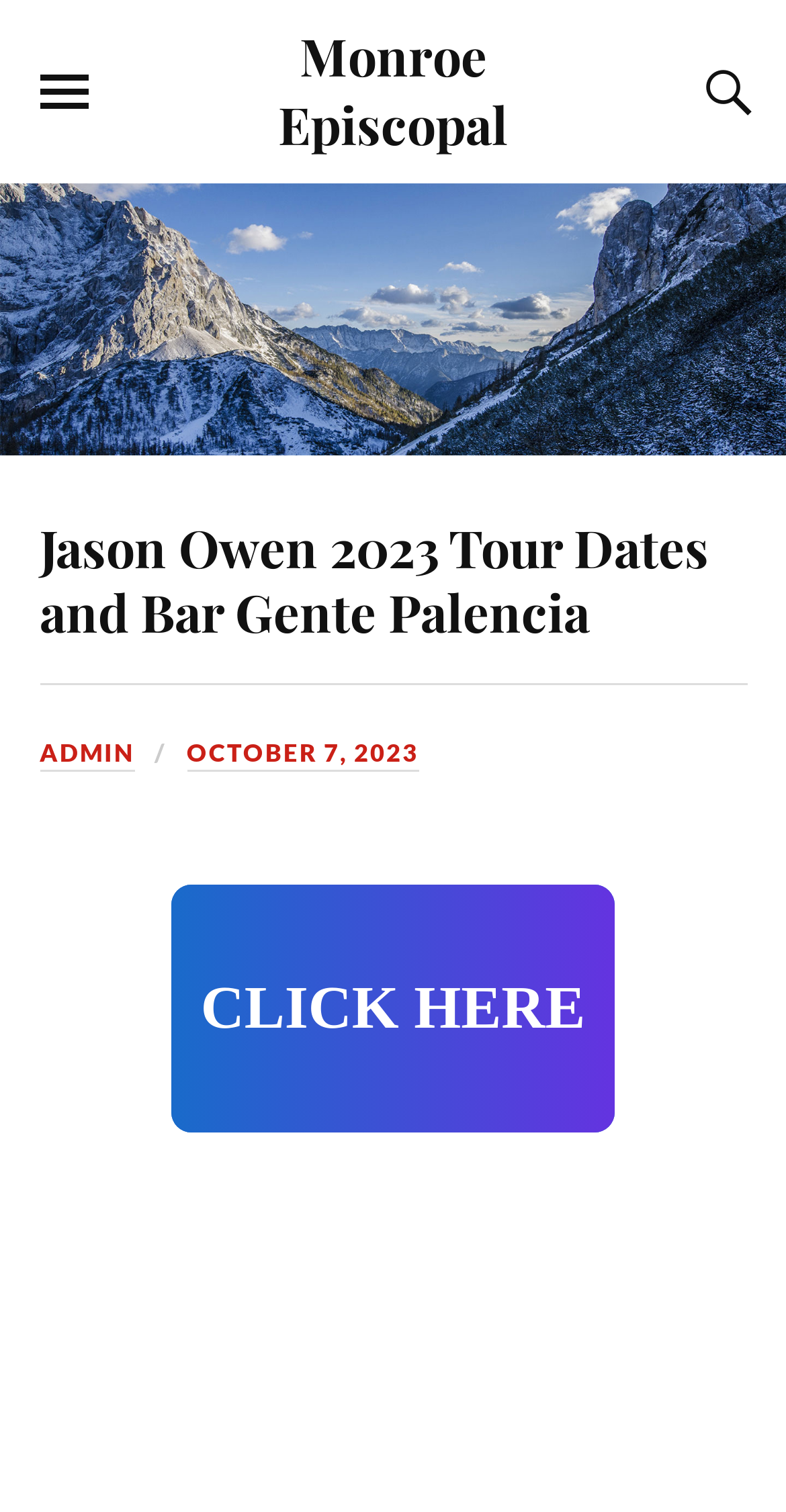Give a concise answer using one word or a phrase to the following question:
What is the purpose of the button with the icon ''?

TOGGLE THE SEARCH FIELD